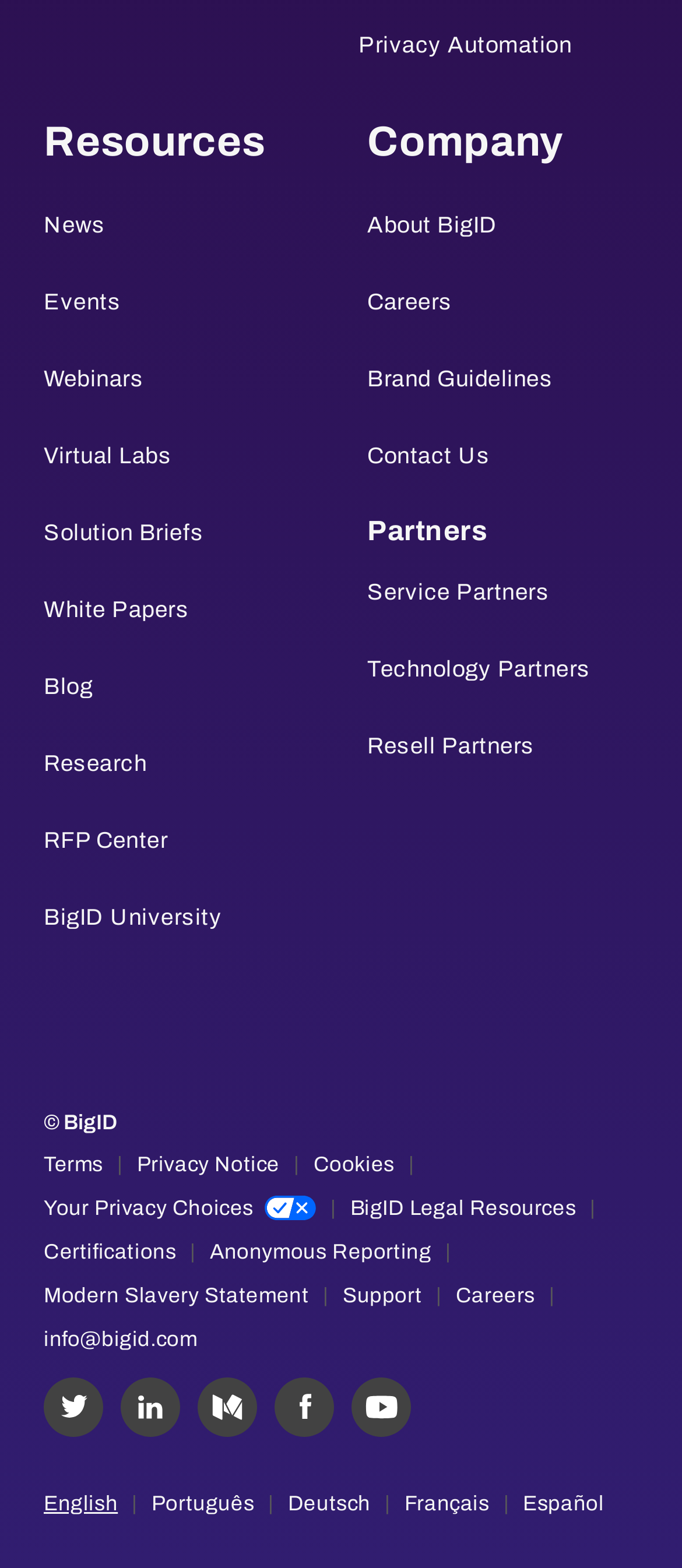What is the first resource listed?
Give a single word or phrase as your answer by examining the image.

News